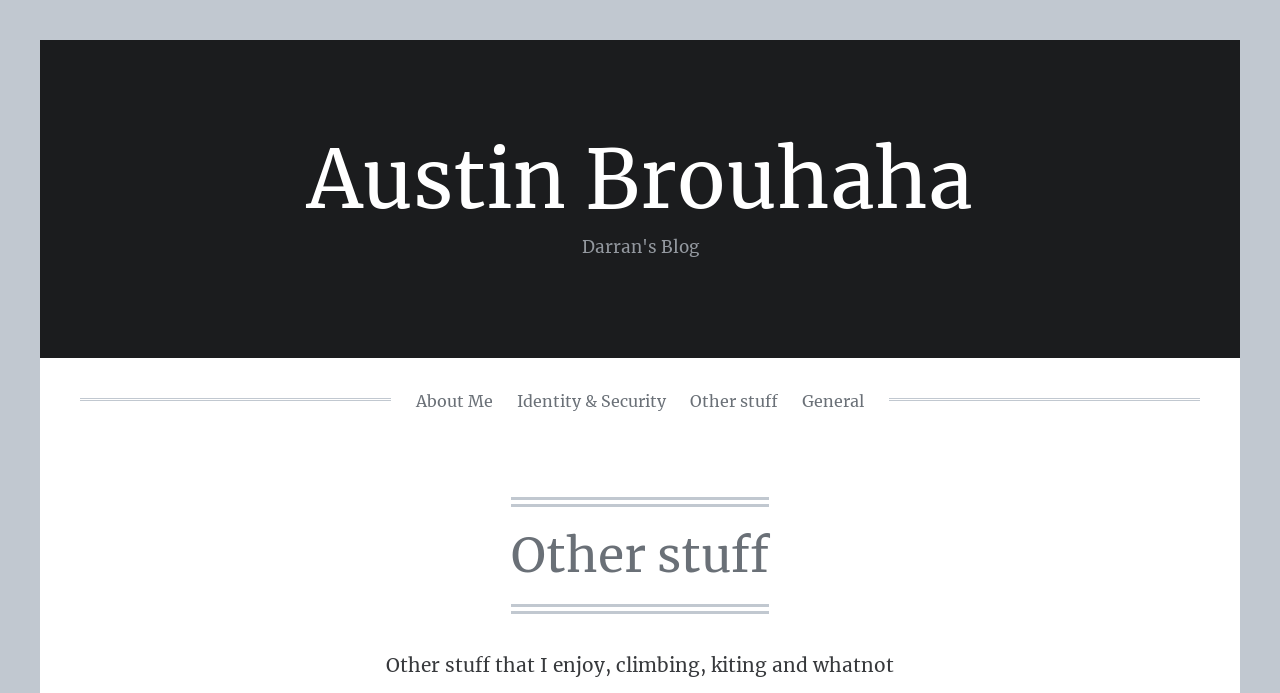What is the category of the 'Other stuff' section?
Using the screenshot, give a one-word or short phrase answer.

General